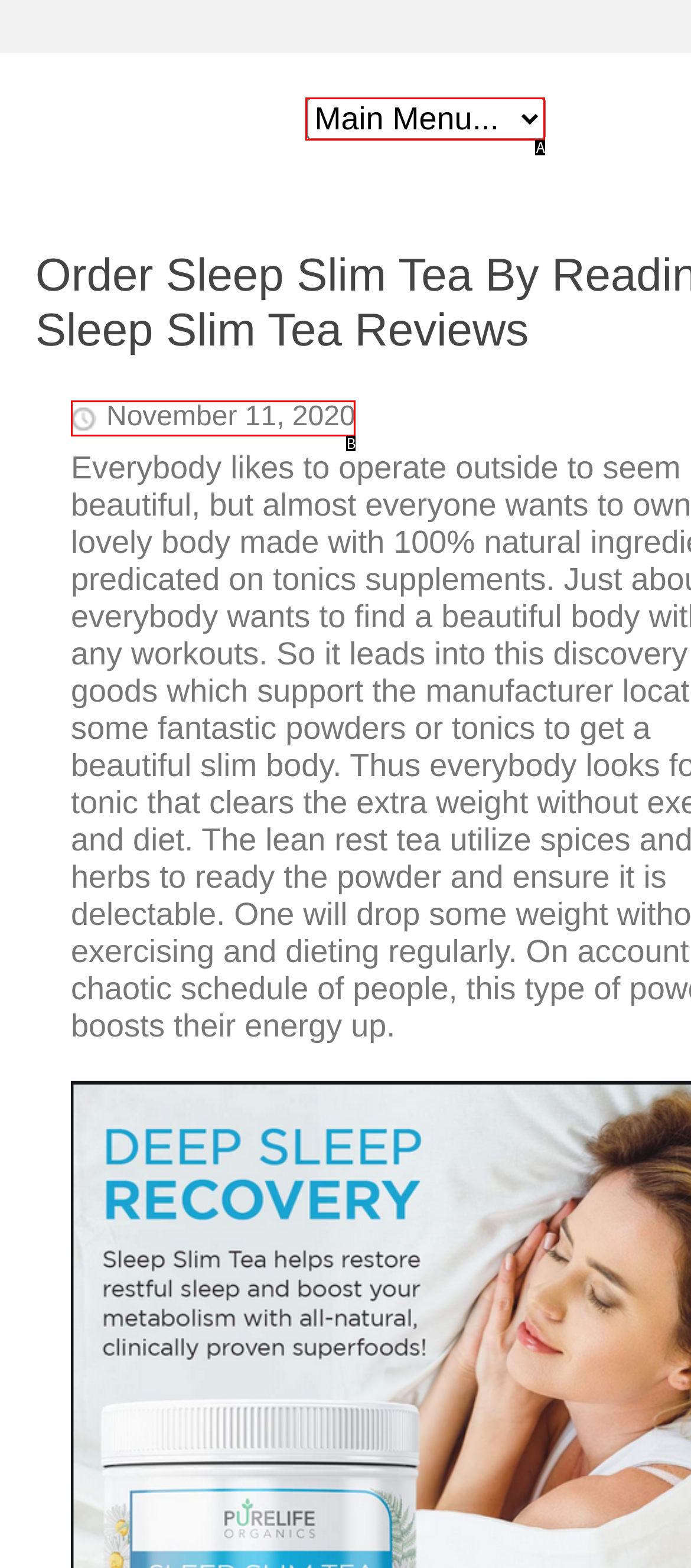Based on the provided element description: November 11, 2020, identify the best matching HTML element. Respond with the corresponding letter from the options shown.

B